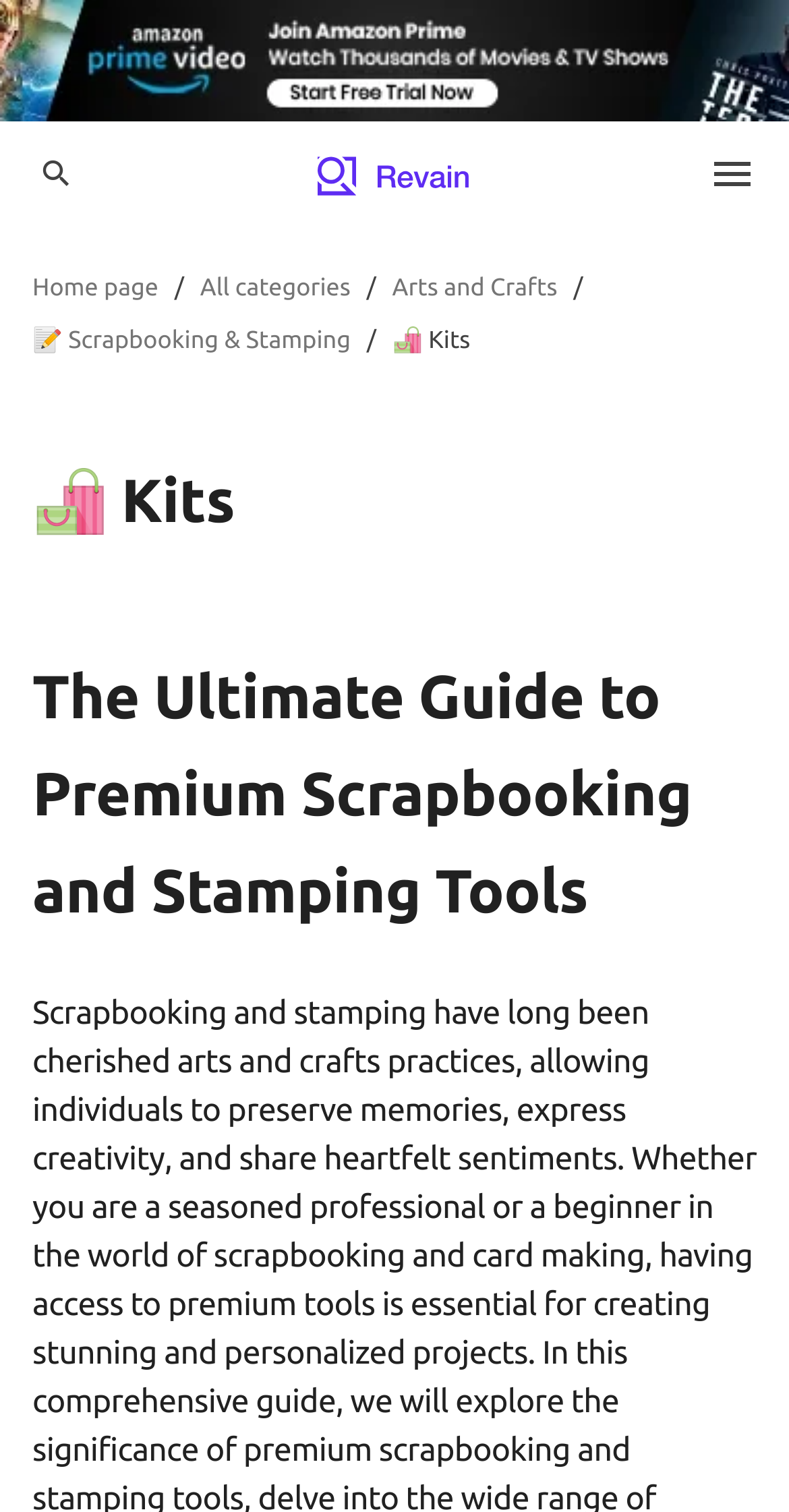Write a detailed summary of the webpage, including text, images, and layout.

The webpage appears to be a review or guide page focused on premium scrapbooking and stamping tools. At the top of the page, there is a header banner that spans the entire width, containing an image. Below the banner, there are three elements aligned horizontally: a search button on the left, a Revain logo link in the center, and a main menu button on the right.

The main content of the page is divided into sections. The first section has a heading that reads "🛍️ Kits" and is accompanied by a navigation breadcrumbs section below it. The breadcrumbs section contains five links: "Home page", "All categories", "Arts and Crafts", "📝 Scrapbooking & Stamping", and a static text "🛍️ Kits".

The main content of the page is headed by a title "The Ultimate Guide to Premium Scrapbooking and Stamping Tools", which is positioned below the navigation section. This title suggests that the page will provide an in-depth guide to premium scrapbooking and stamping tools.